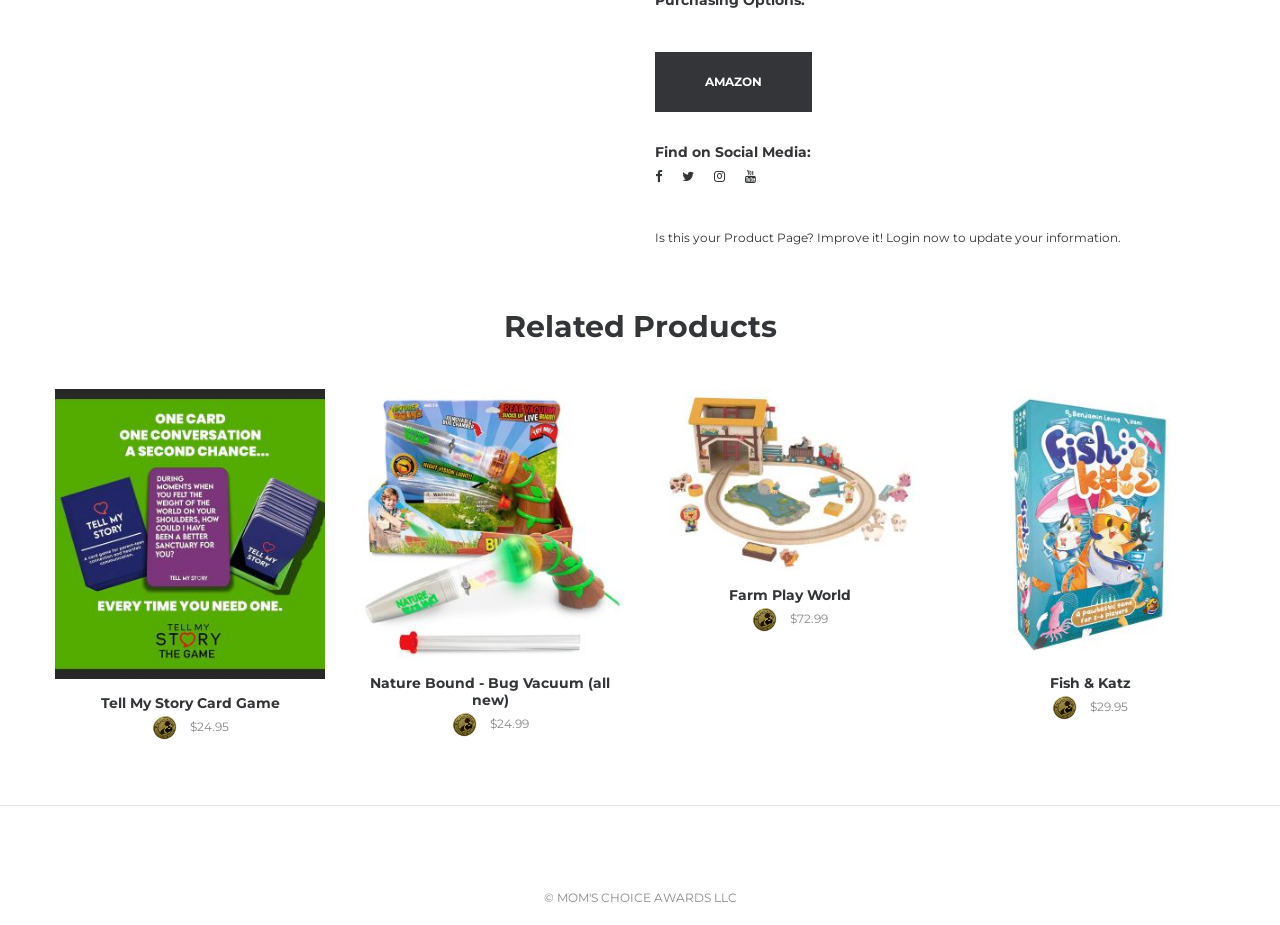Given the element description "Mom's Choice Awards LLC", identify the bounding box of the corresponding UI element.

[0.435, 0.962, 0.575, 0.978]